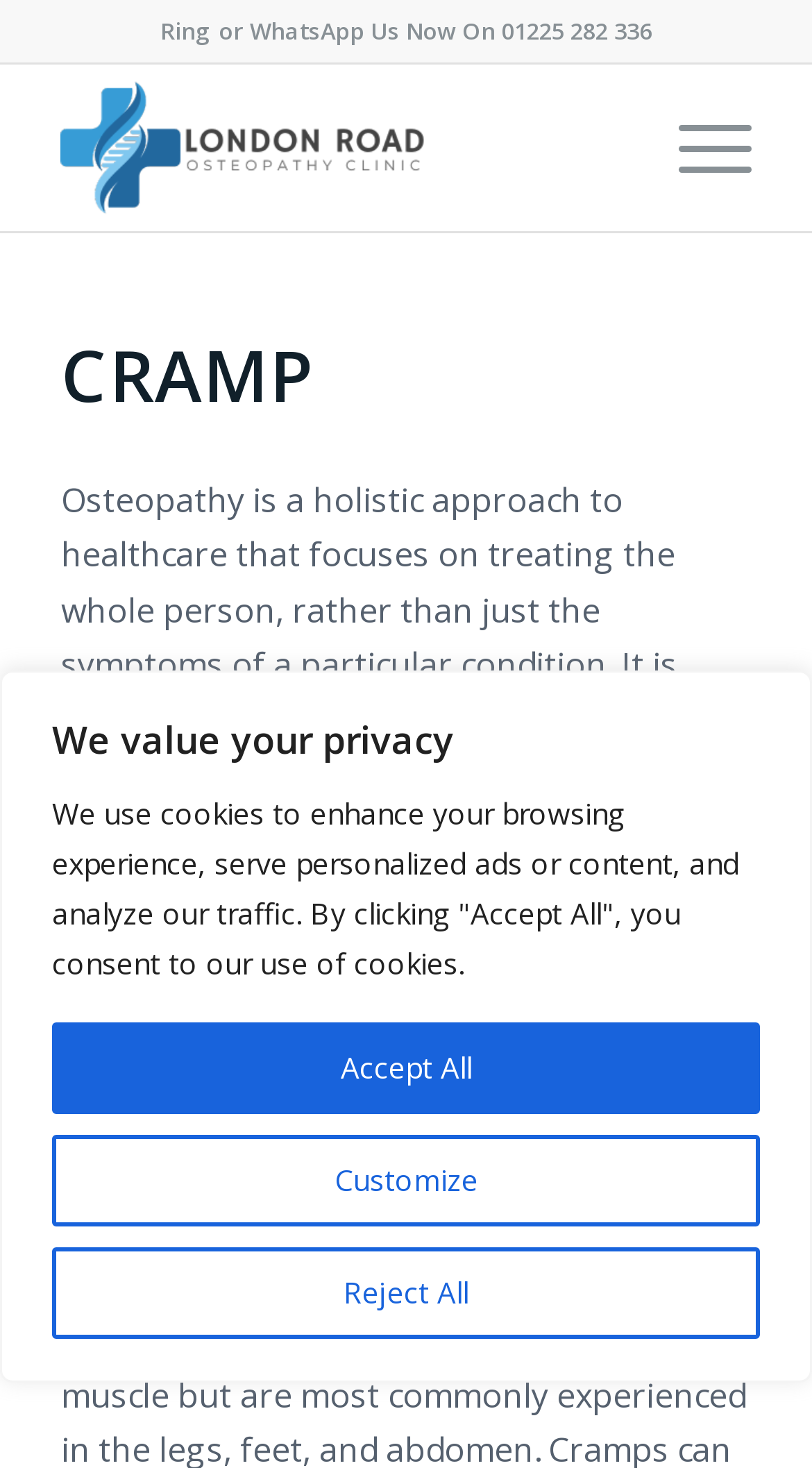What is the phone number to contact the clinic?
Provide an in-depth and detailed answer to the question.

I found the phone number by looking at the top section of the webpage, where it says 'Ring or WhatsApp Us Now On 01225 282 336'.